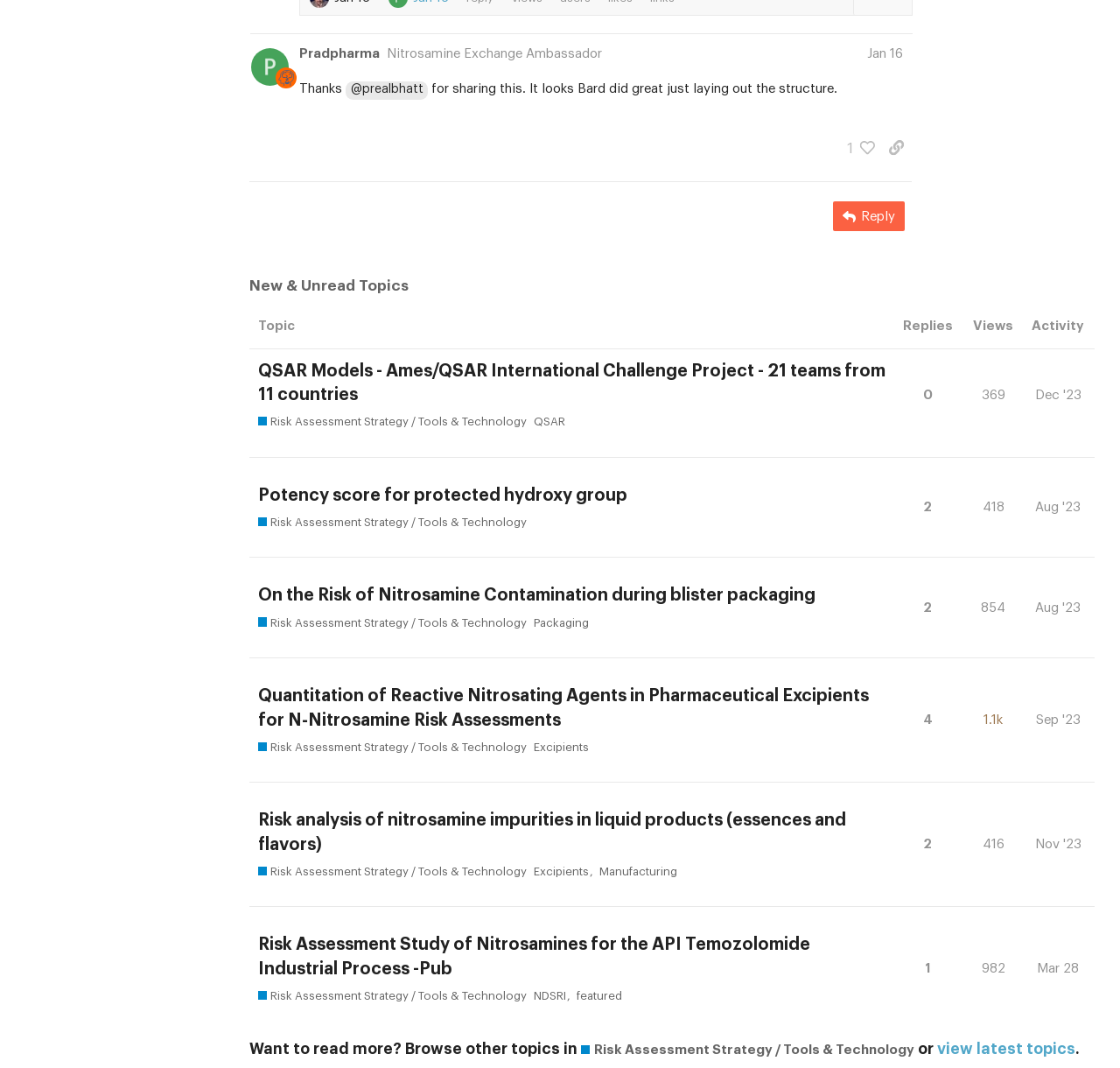What is the number of replies for the second topic?
Please respond to the question thoroughly and include all relevant details.

The gridcell 'This topic has 2 replies' indicates that the second topic has 2 replies.